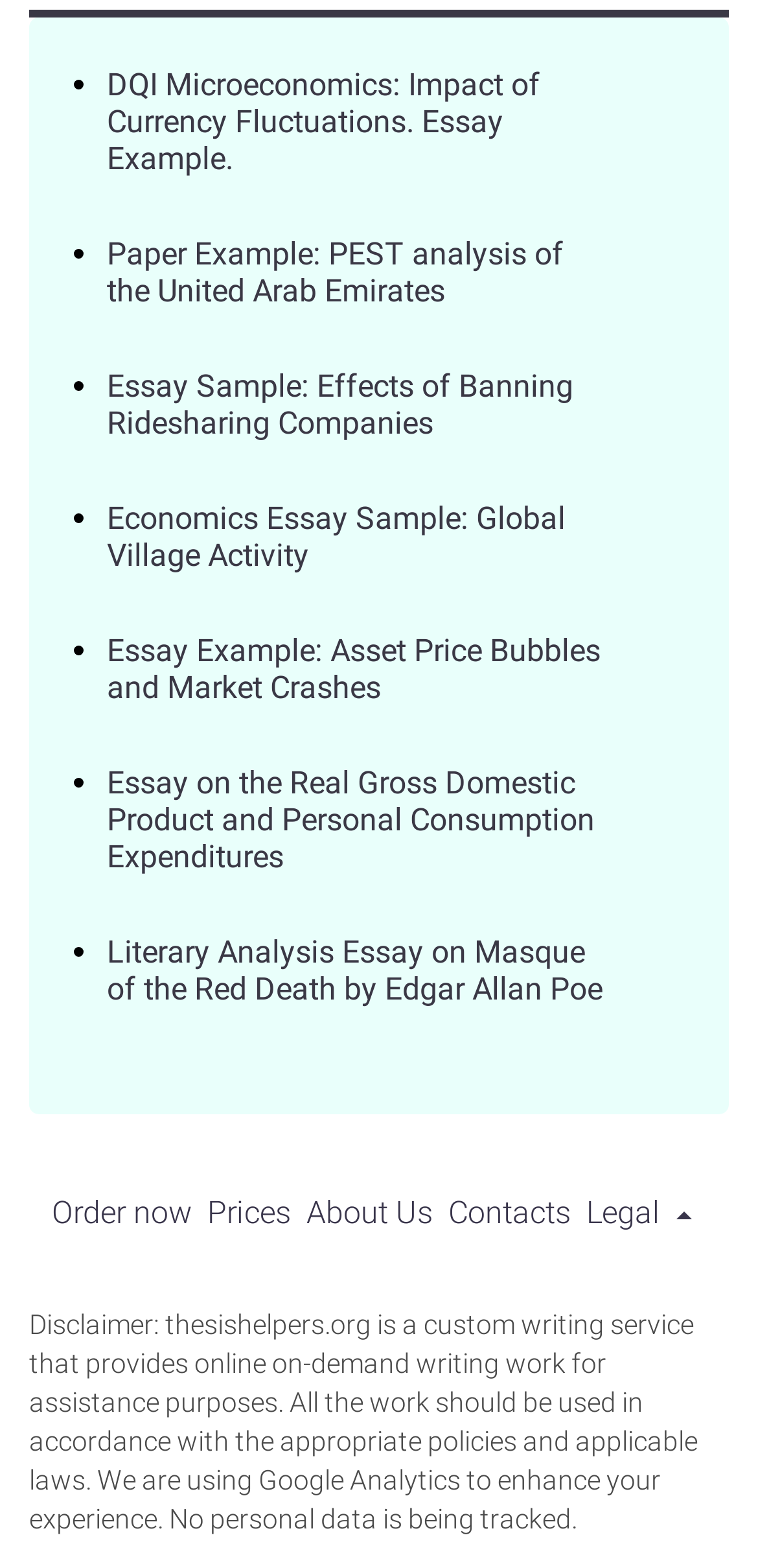Using the format (top-left x, top-left y, bottom-right x, bottom-right y), provide the bounding box coordinates for the described UI element. All values should be floating point numbers between 0 and 1: Contacts

[0.591, 0.761, 0.753, 0.785]